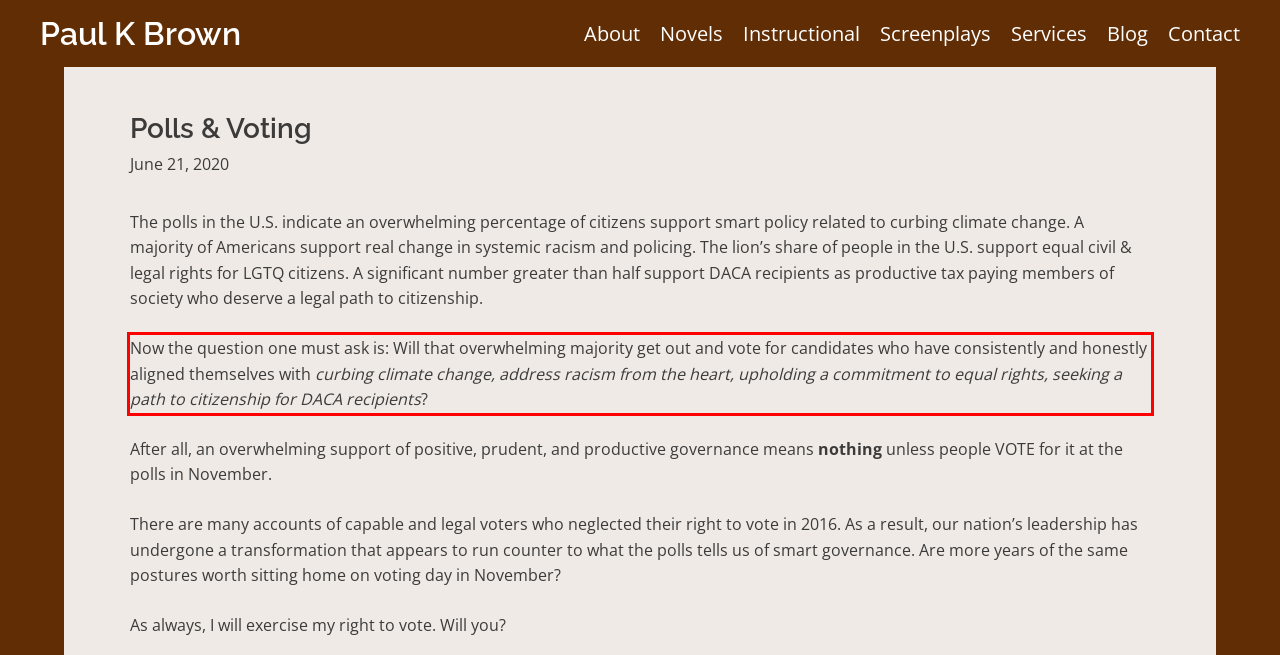Please perform OCR on the text within the red rectangle in the webpage screenshot and return the text content.

Now the question one must ask is: Will that overwhelming majority get out and vote for candidates who have consistently and honestly aligned themselves with curbing climate change, address racism from the heart, upholding a commitment to equal rights, seeking a path to citizenship for DACA recipients?